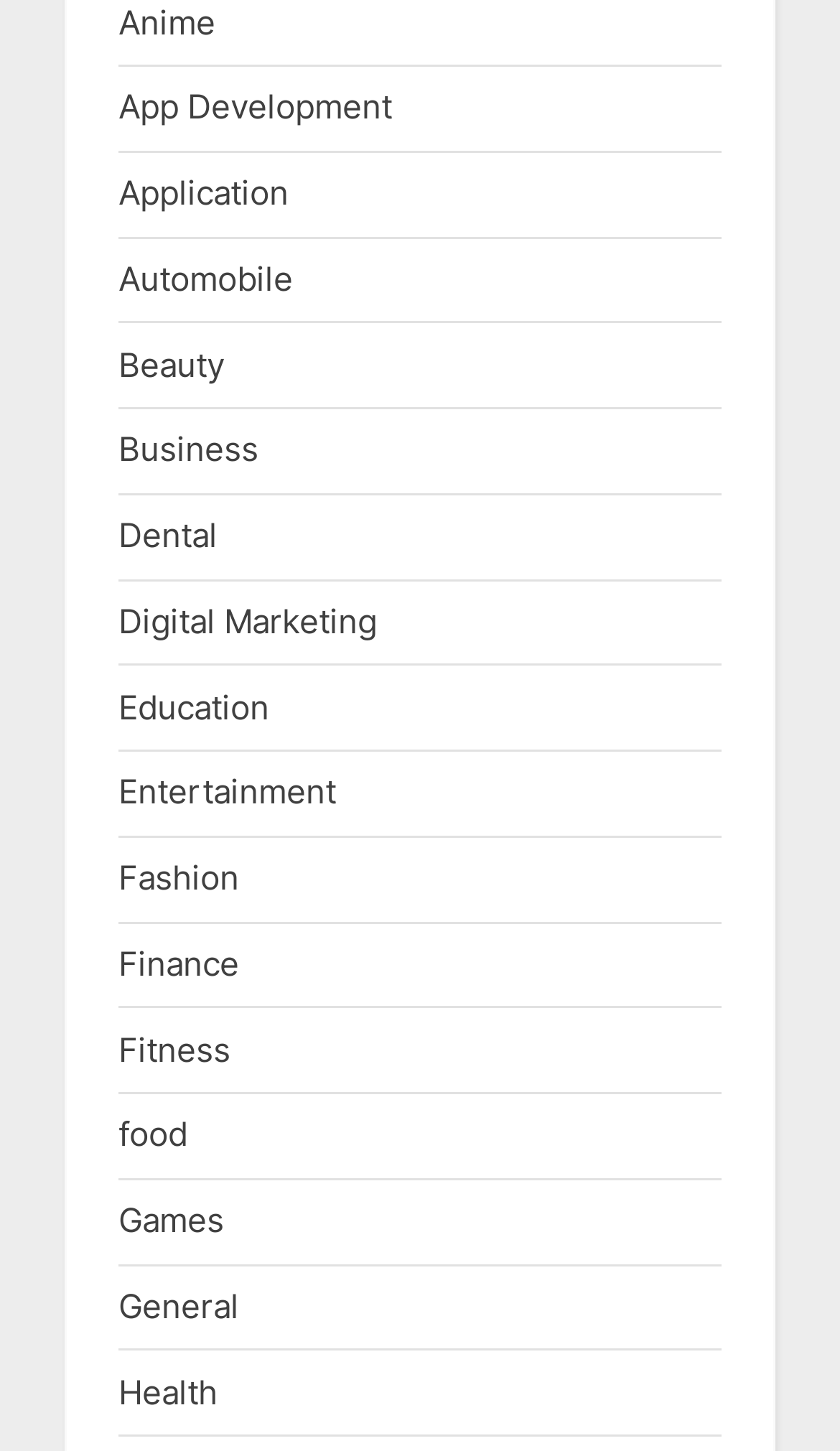Locate the bounding box coordinates of the element that should be clicked to fulfill the instruction: "Browse Fitness".

[0.141, 0.709, 0.274, 0.737]